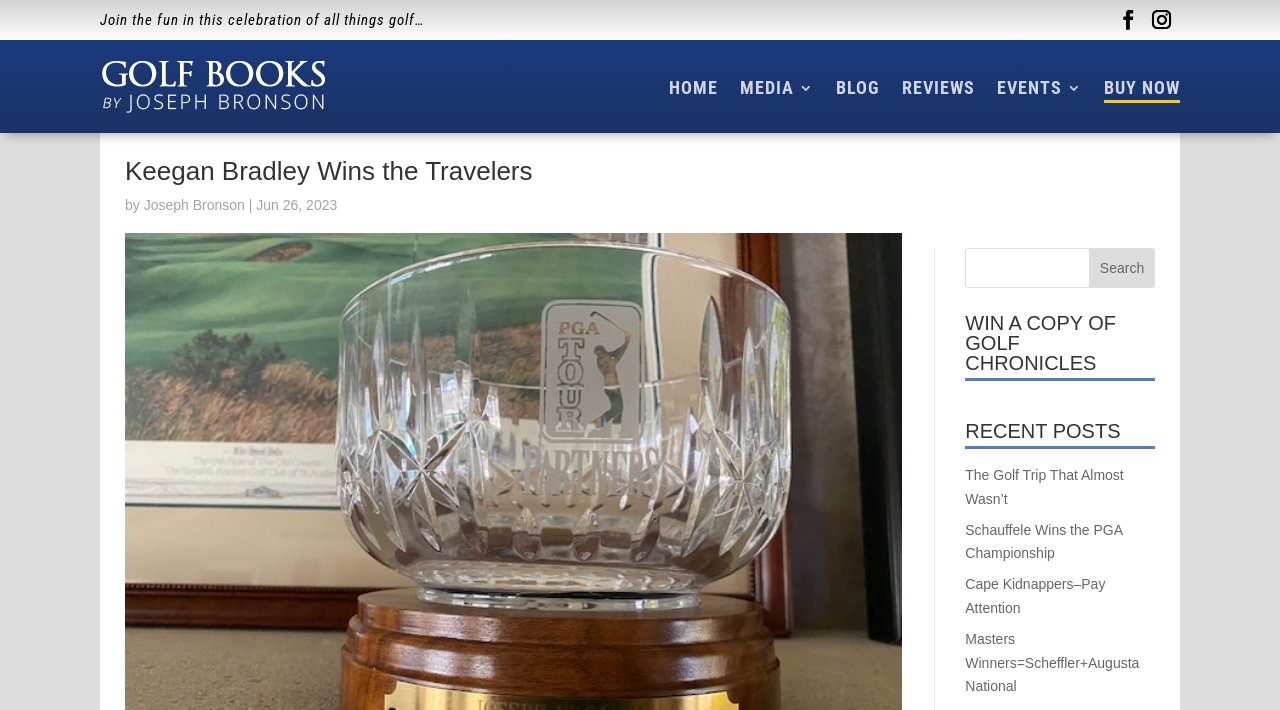Can you provide the bounding box coordinates for the element that should be clicked to implement the instruction: "Buy now"?

[0.862, 0.07, 0.922, 0.145]